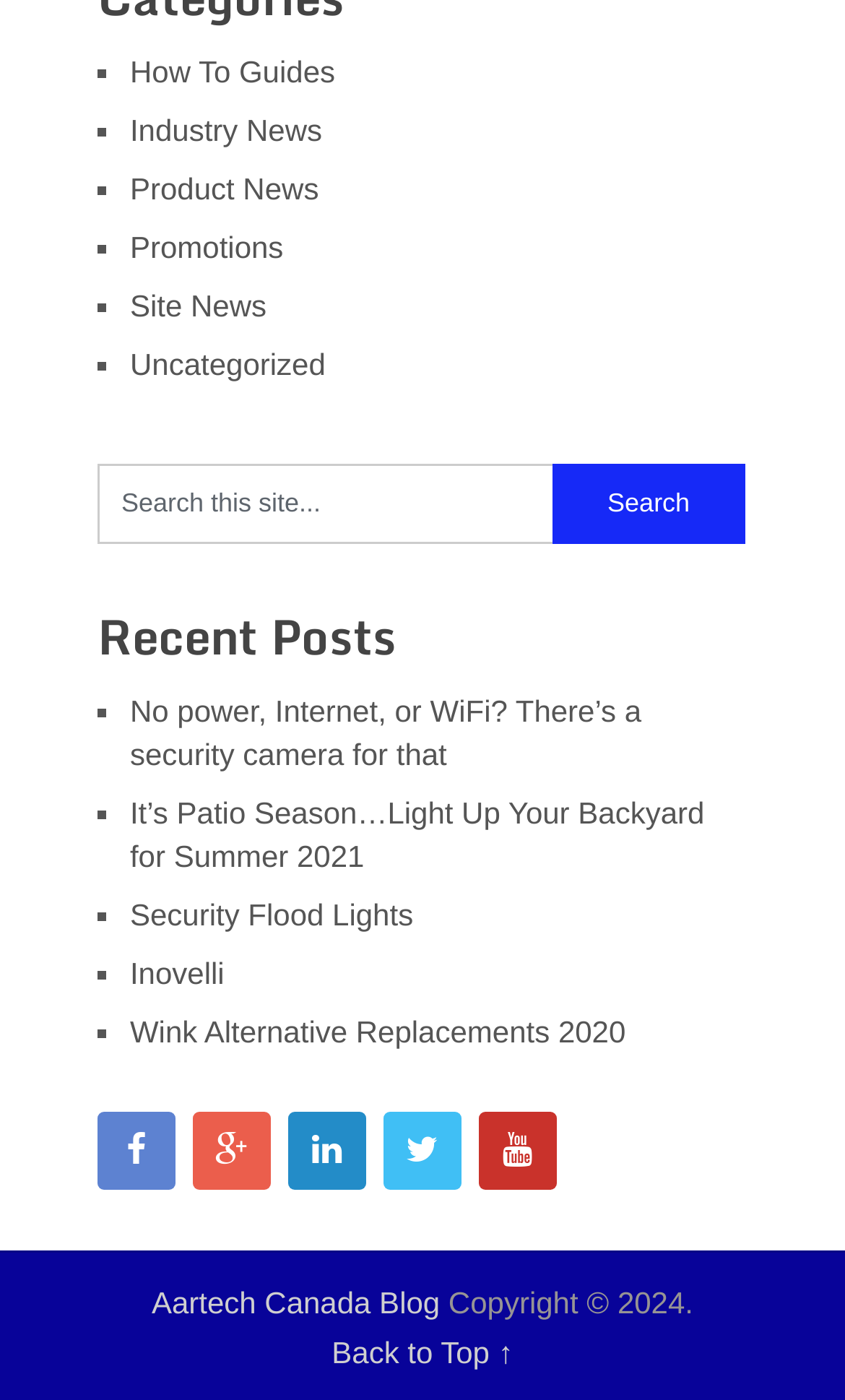What is the title of the latest post?
Provide a concise answer using a single word or phrase based on the image.

No power, Internet, or WiFi?